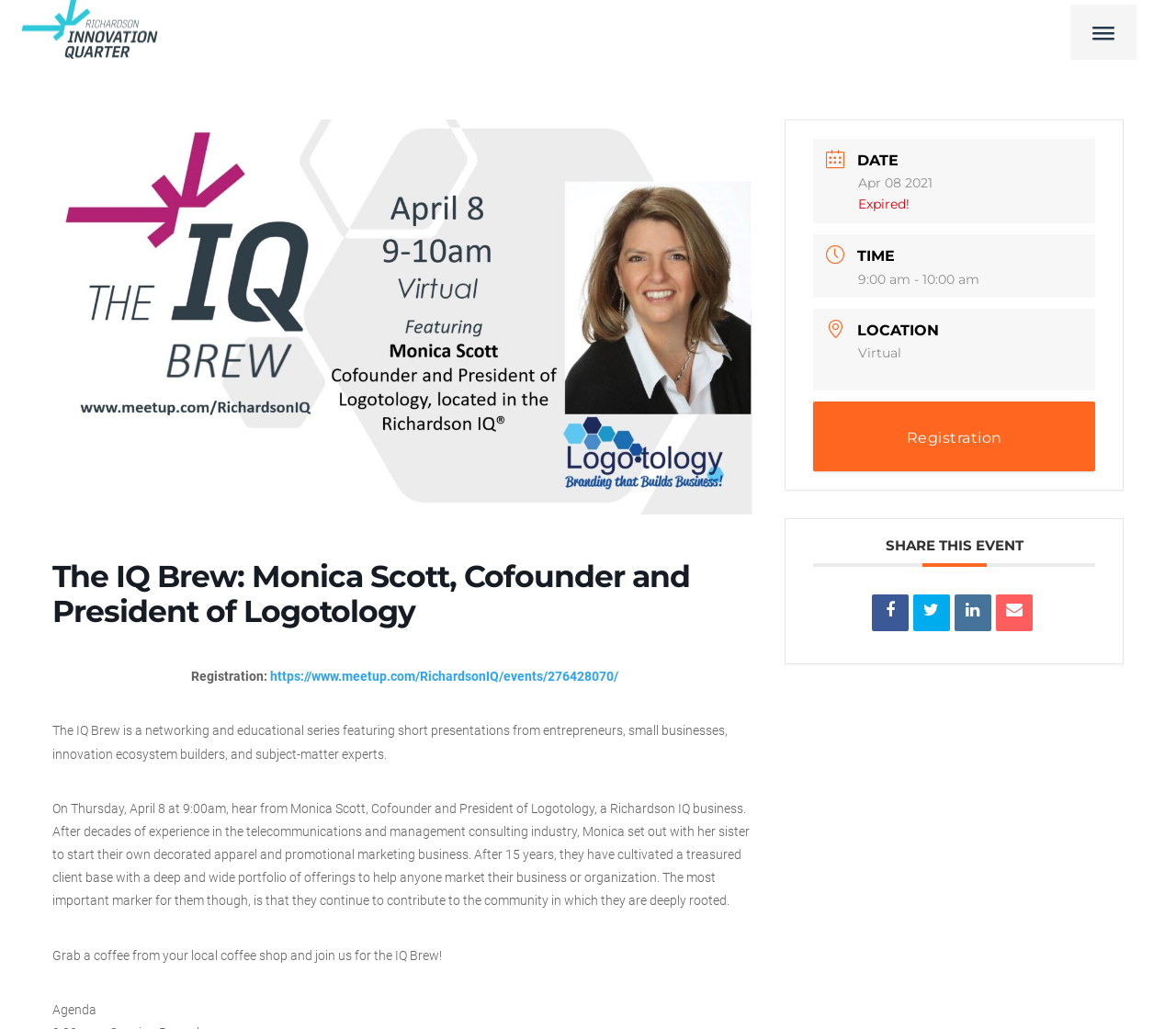Identify the webpage's primary heading and generate its text.

The IQ Brew: Monica Scott, Cofounder and President of Logotology